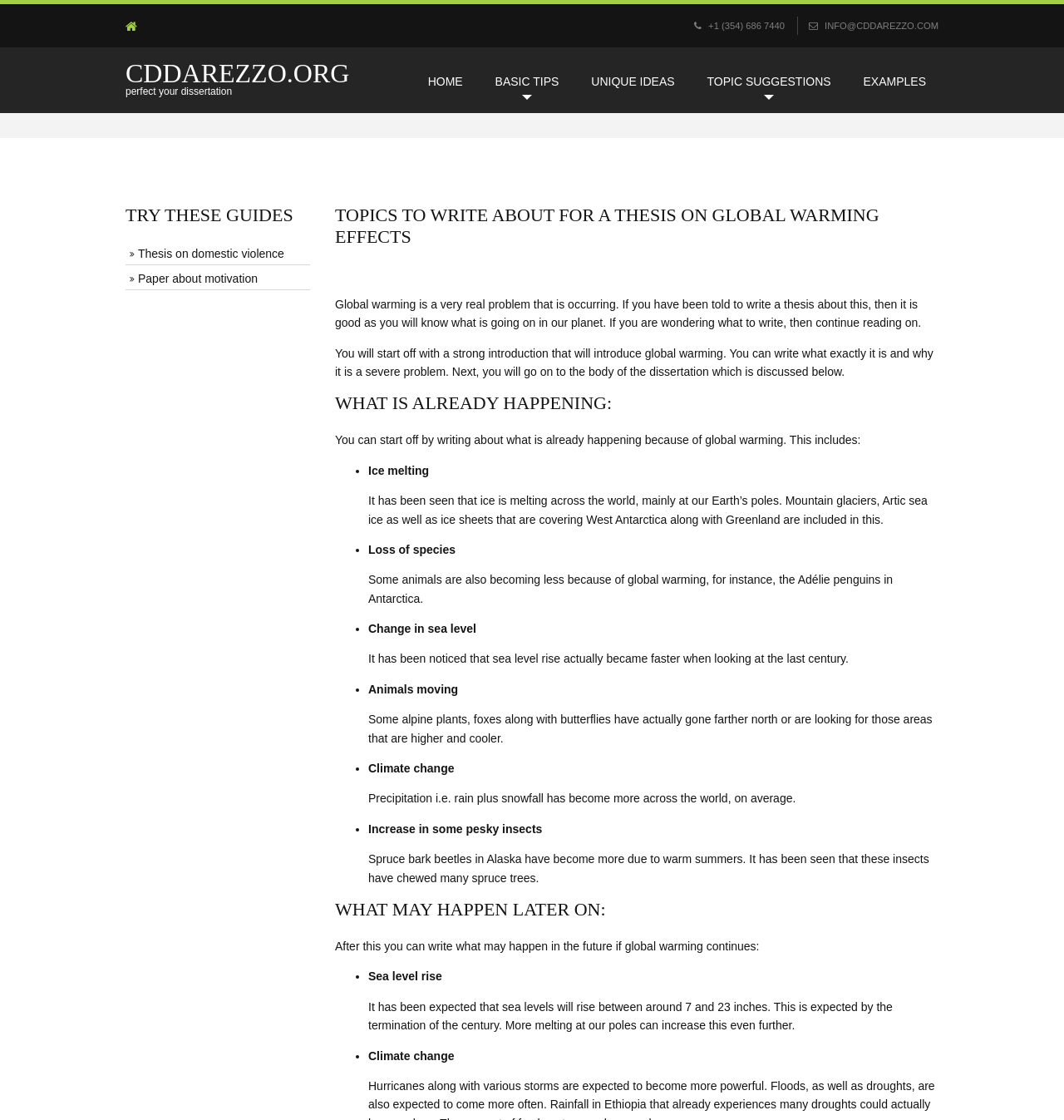Find the bounding box coordinates of the clickable element required to execute the following instruction: "read the TOPICS TO WRITE ABOUT FOR A THESIS ON GLOBAL WARMING EFFECTS section". Provide the coordinates as four float numbers between 0 and 1, i.e., [left, top, right, bottom].

[0.315, 0.183, 0.882, 0.222]